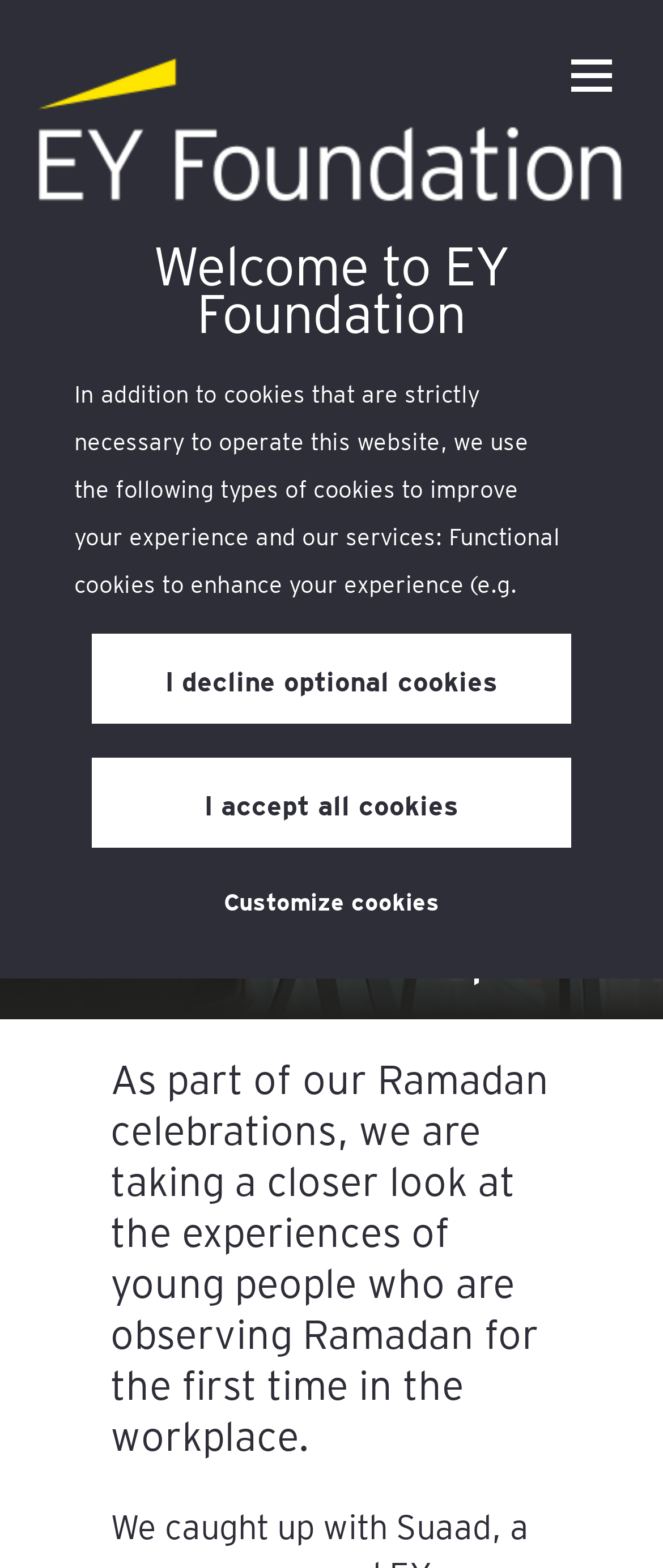Give a short answer using one word or phrase for the question:
What is the topic of the Q&A?

Ramadan in the workplace